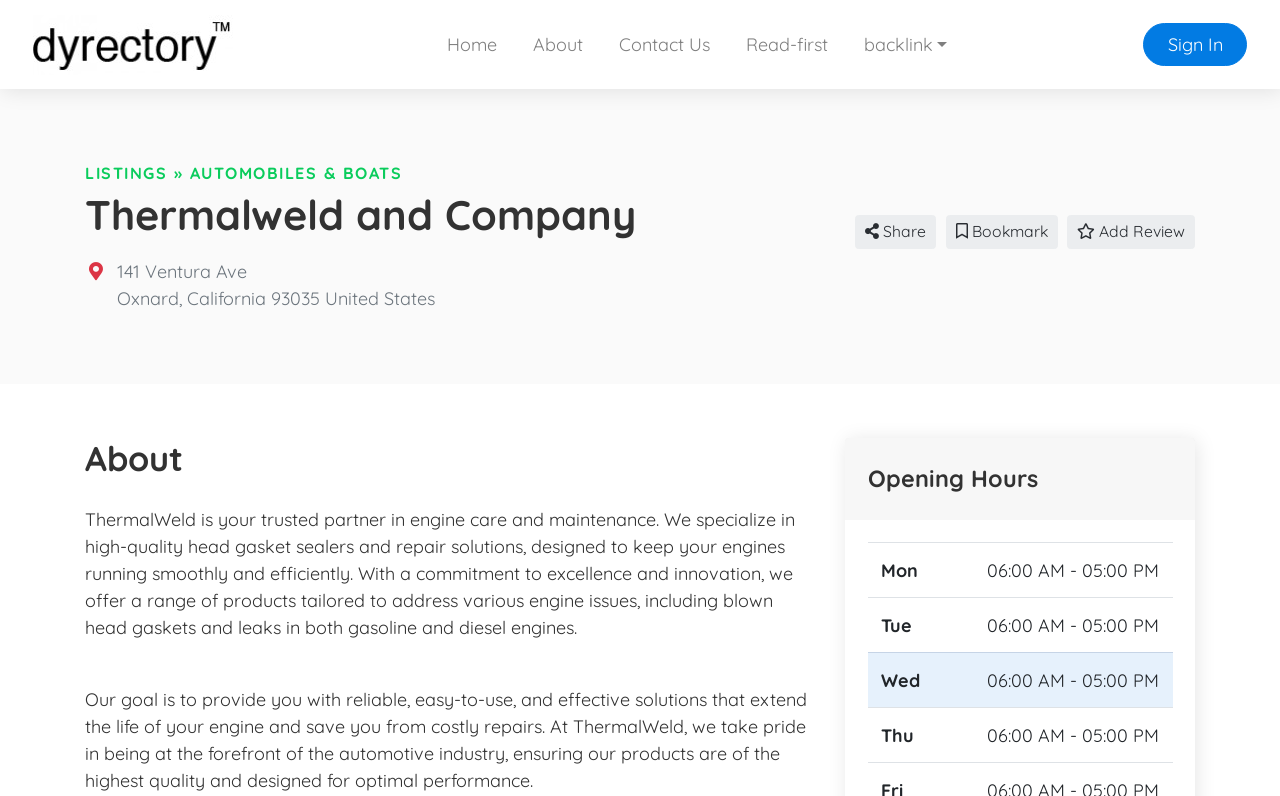Predict the bounding box coordinates of the area that should be clicked to accomplish the following instruction: "View Automobiles & Boats listings". The bounding box coordinates should consist of four float numbers between 0 and 1, i.e., [left, top, right, bottom].

[0.148, 0.205, 0.314, 0.23]